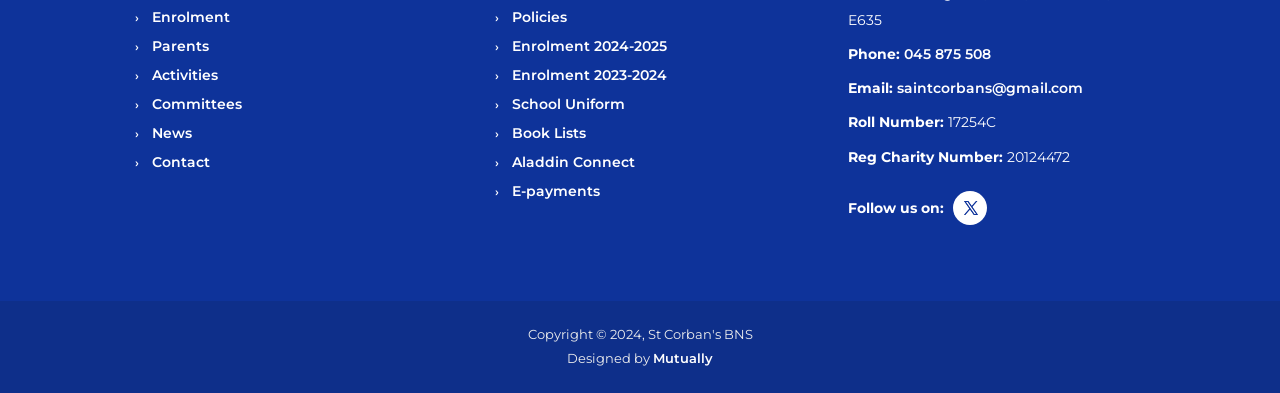What is the phone number of the school?
Using the image, respond with a single word or phrase.

045 875 508